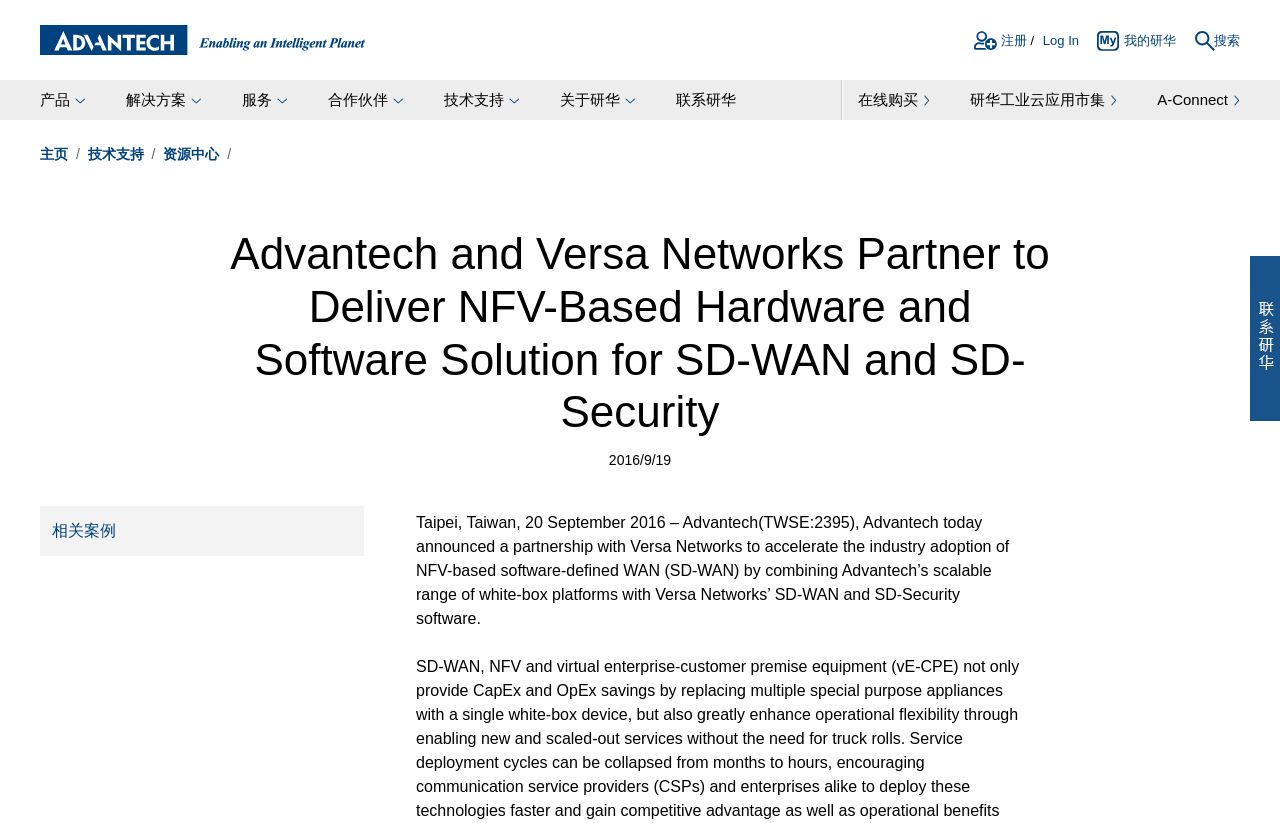What is the purpose of the partnership?
Look at the image and respond with a one-word or short-phrase answer.

Accelerate industry adoption of NFV-based SD-WAN